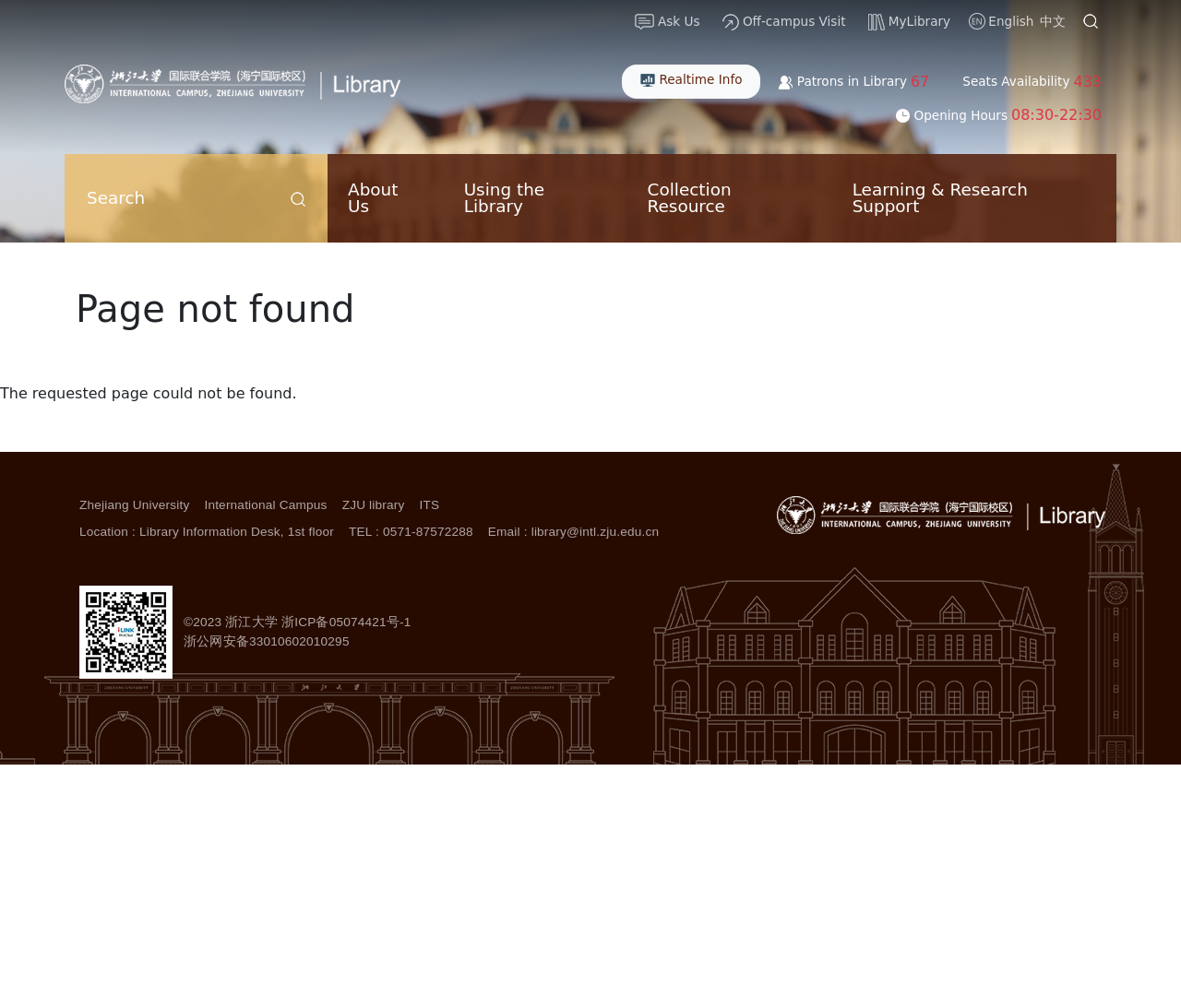Determine the bounding box coordinates of the section to be clicked to follow the instruction: "Switch to English". The coordinates should be given as four float numbers between 0 and 1, formatted as [left, top, right, bottom].

[0.837, 0.014, 0.875, 0.029]